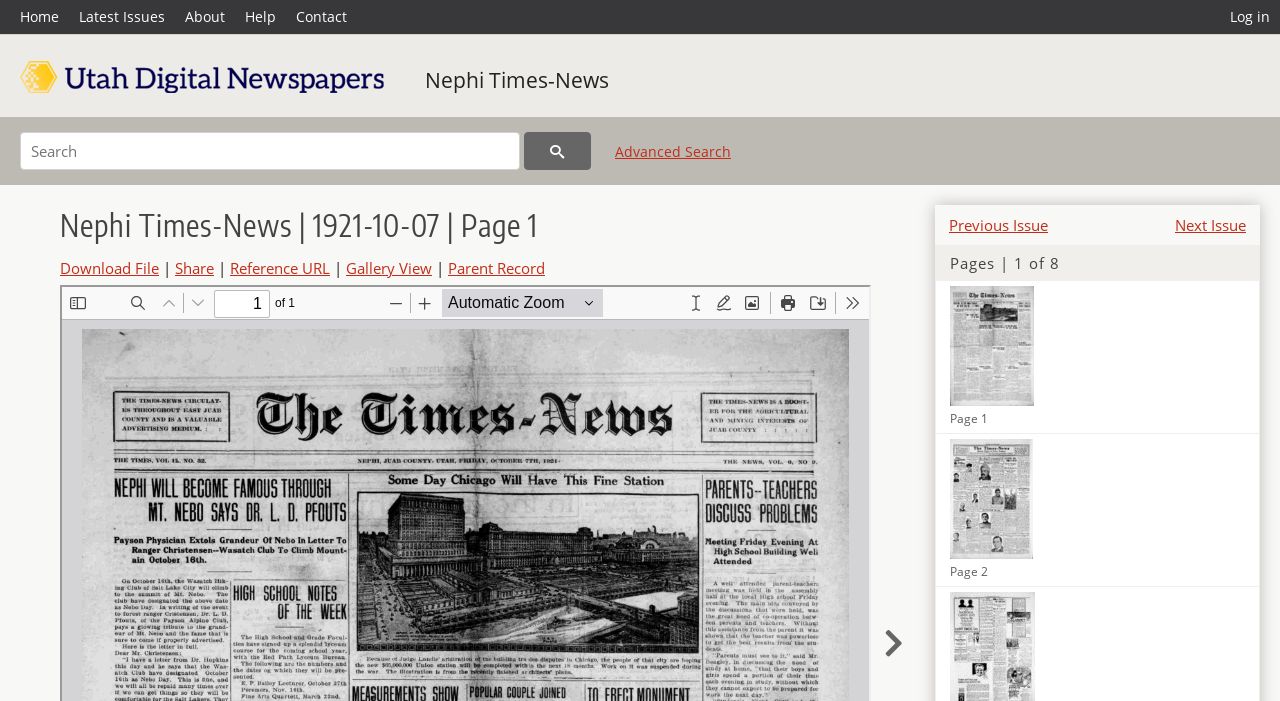Extract the bounding box of the UI element described as: "Share".

[0.137, 0.077, 0.167, 0.105]